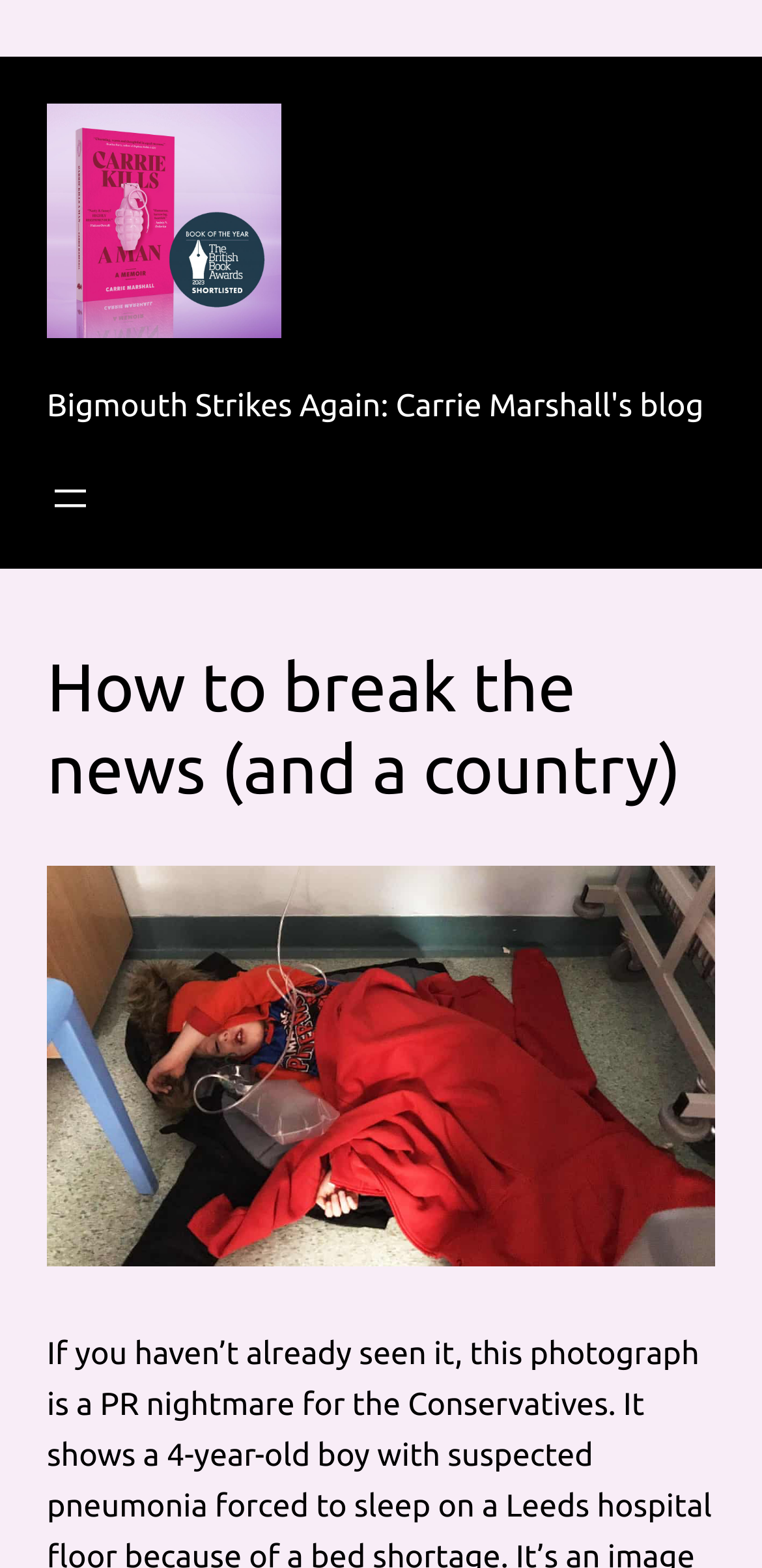Please give a short response to the question using one word or a phrase:
Is there a menu on the webpage?

Yes